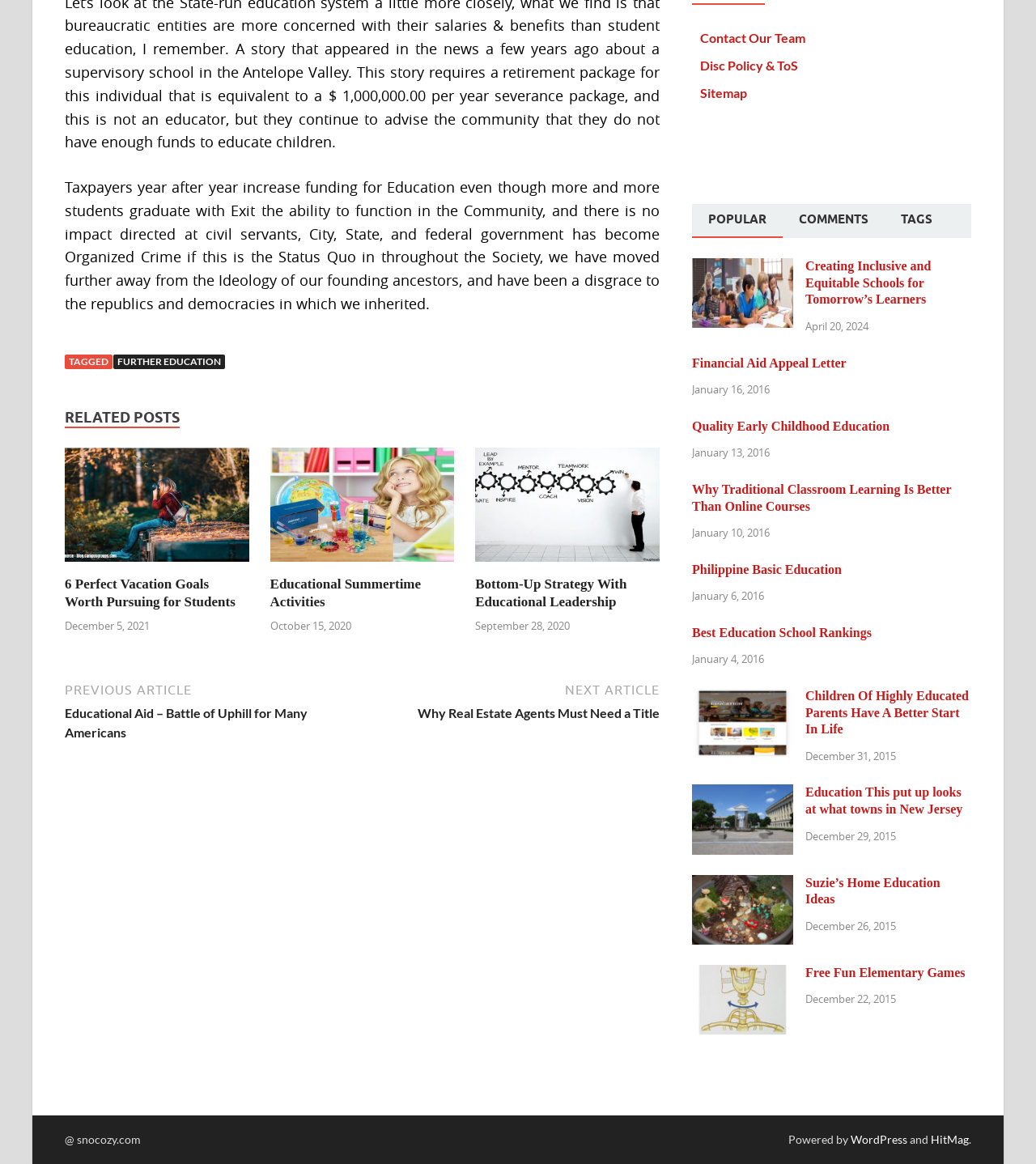Locate the bounding box of the UI element defined by this description: "Bottom-Up Strategy With Educational Leadership". The coordinates should be given as four float numbers between 0 and 1, formatted as [left, top, right, bottom].

[0.459, 0.495, 0.605, 0.524]